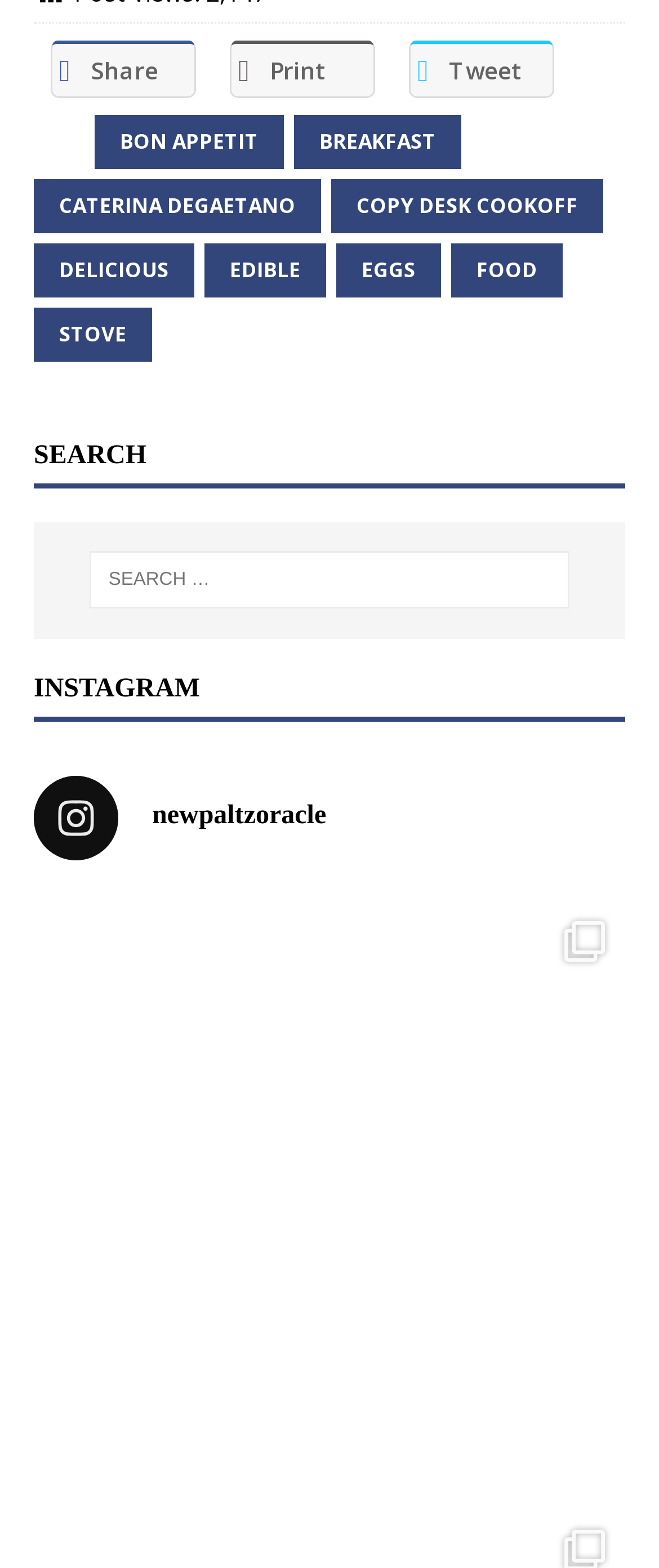Locate the bounding box coordinates of the element's region that should be clicked to carry out the following instruction: "Visit BON APPETIT page". The coordinates need to be four float numbers between 0 and 1, i.e., [left, top, right, bottom].

[0.144, 0.073, 0.431, 0.108]